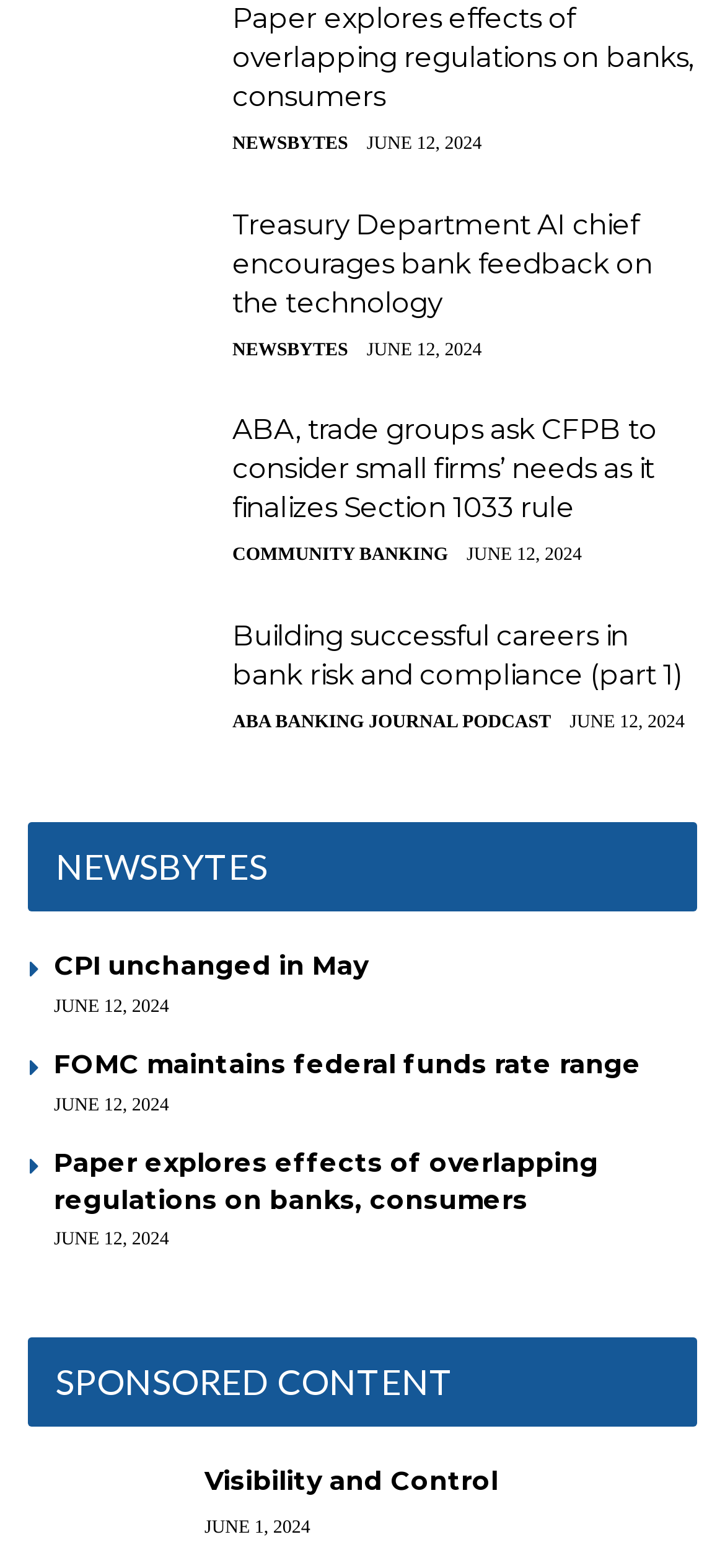Look at the image and give a detailed response to the following question: What is the date of the news?

I can see multiple instances of the date 'June 12, 2024' associated with different news articles, which suggests that the news on this webpage is from that date.